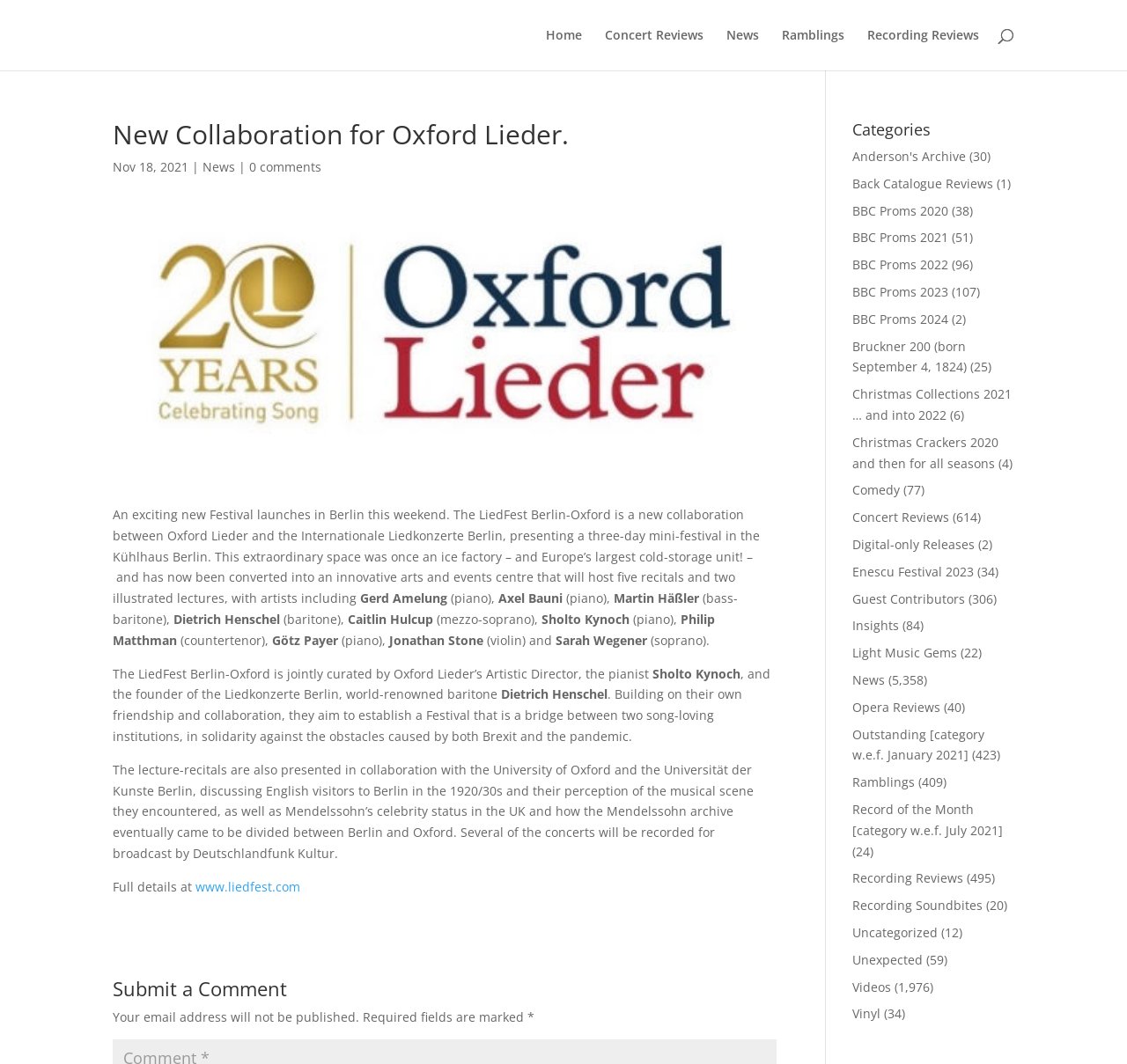From the details in the image, provide a thorough response to the question: What is the name of the university collaborating with the Liedkonzerte Berlin on the lecture-recitals?

The webpage mentions that the lecture-recitals are presented in collaboration with the University of Oxford and the Universität der Kunste Berlin, discussing English visitors to Berlin in the 1920/30s and their perception of the musical scene they encountered.